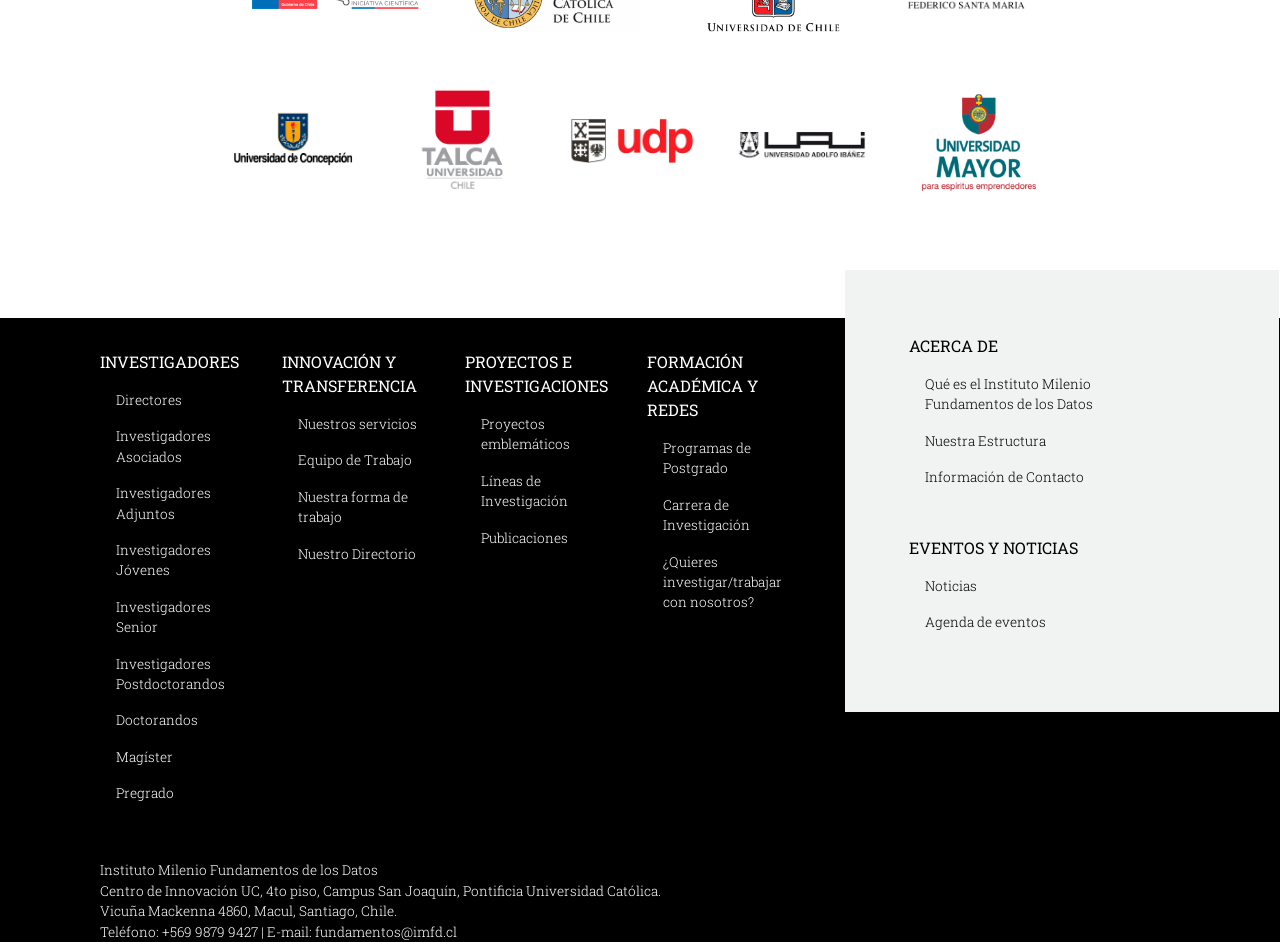Identify the bounding box coordinates for the element you need to click to achieve the following task: "Check Noticias". The coordinates must be four float values ranging from 0 to 1, formatted as [left, top, right, bottom].

[0.723, 0.441, 0.884, 0.463]